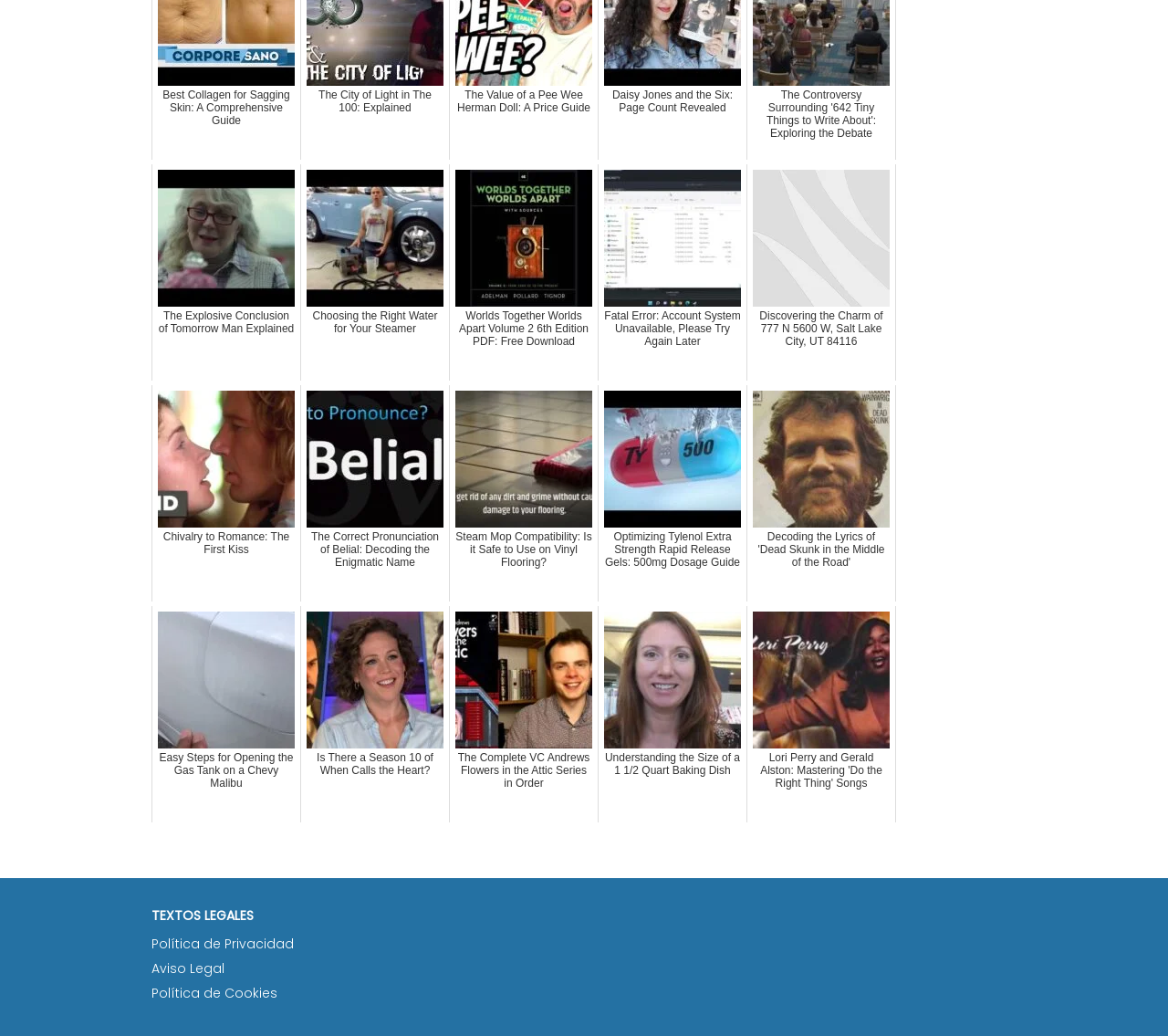Kindly determine the bounding box coordinates of the area that needs to be clicked to fulfill this instruction: "View the university's Youtube channel".

None